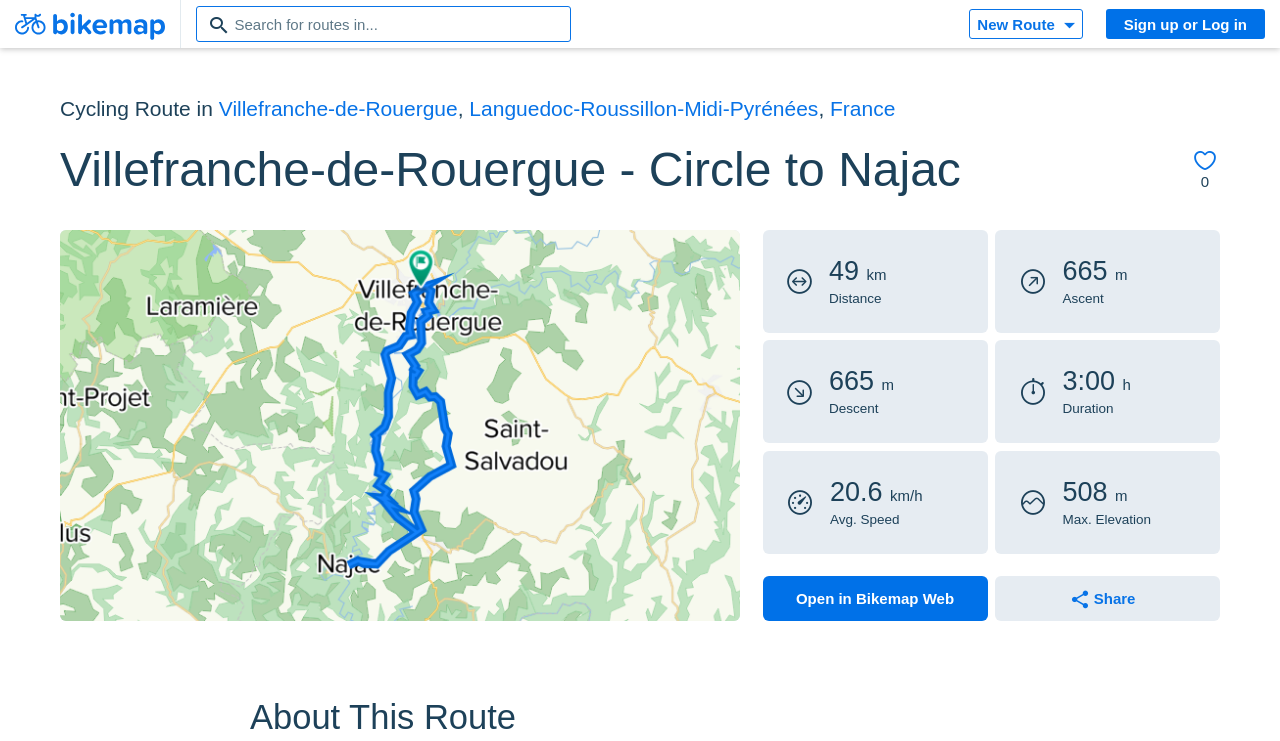Determine the bounding box coordinates of the region to click in order to accomplish the following instruction: "Search for routes". Provide the coordinates as four float numbers between 0 and 1, specifically [left, top, right, bottom].

[0.153, 0.008, 0.446, 0.057]